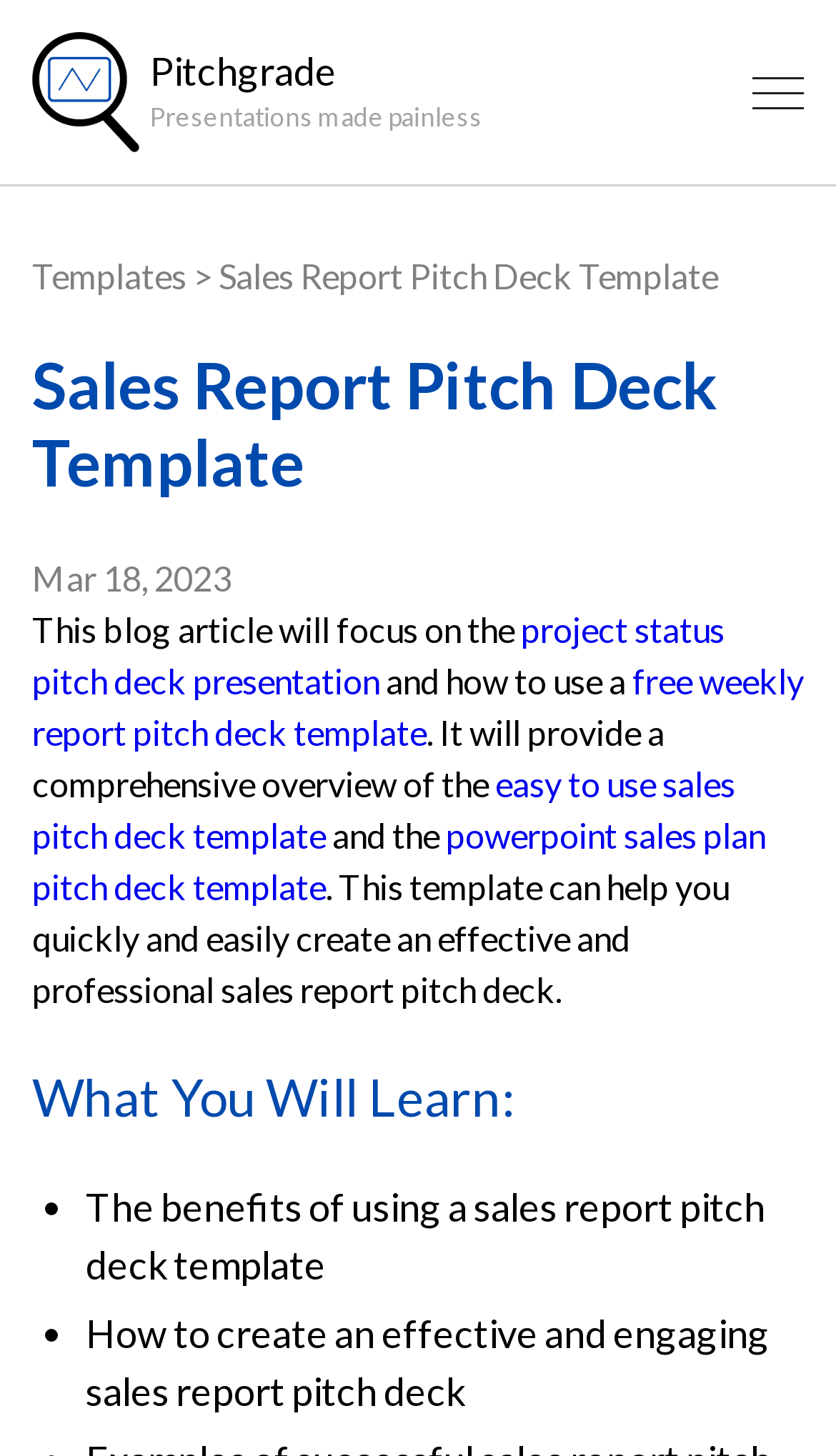What is the logo image text?
Please interpret the details in the image and answer the question thoroughly.

The logo image is located at the top left corner of the webpage, and its text is 'Pitchgrade', which is likely the name of the company or service.